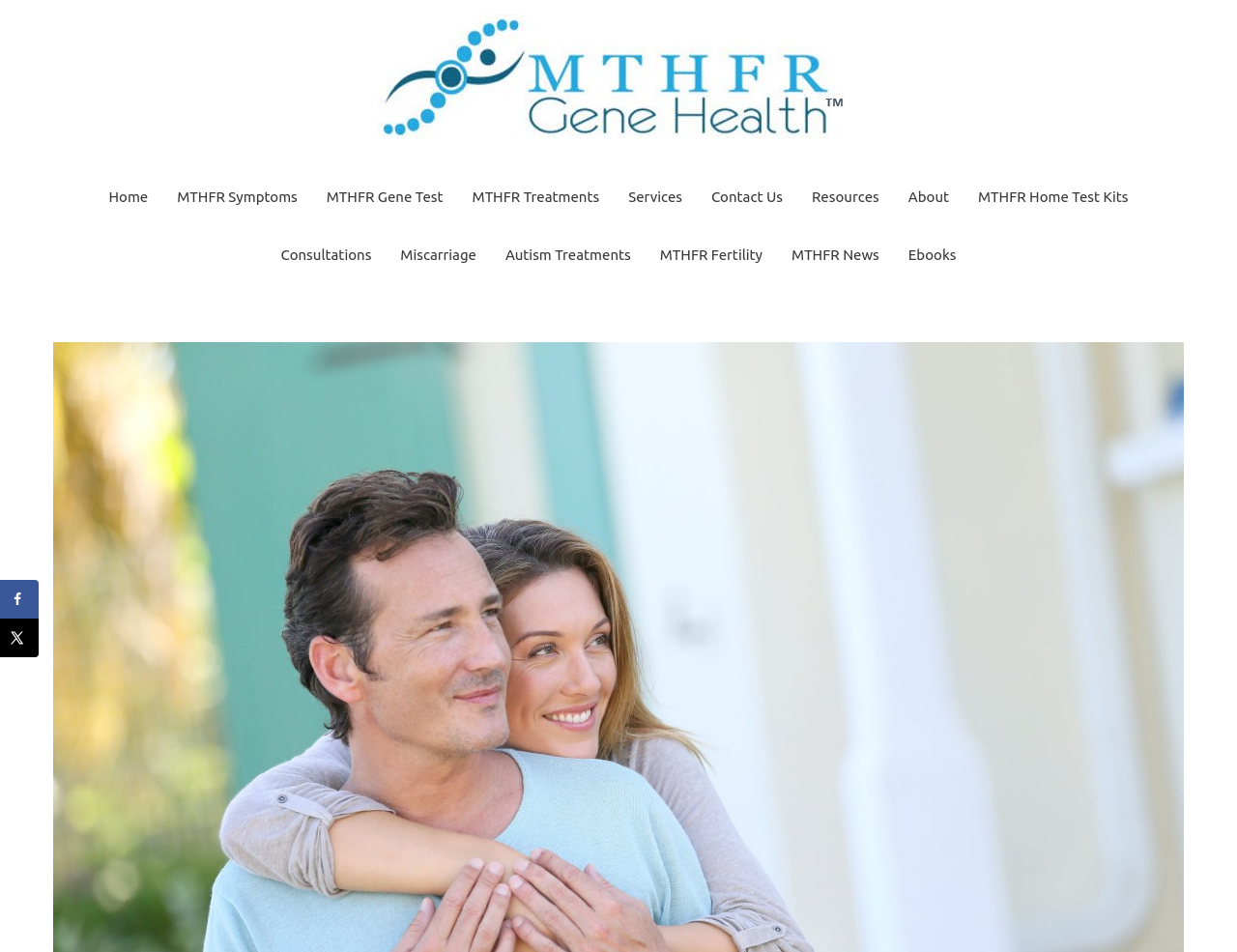Determine the bounding box coordinates of the clickable element necessary to fulfill the instruction: "Navigate to the Home page". Provide the coordinates as four float numbers within the 0 to 1 range, i.e., [left, top, right, bottom].

[0.076, 0.177, 0.131, 0.238]